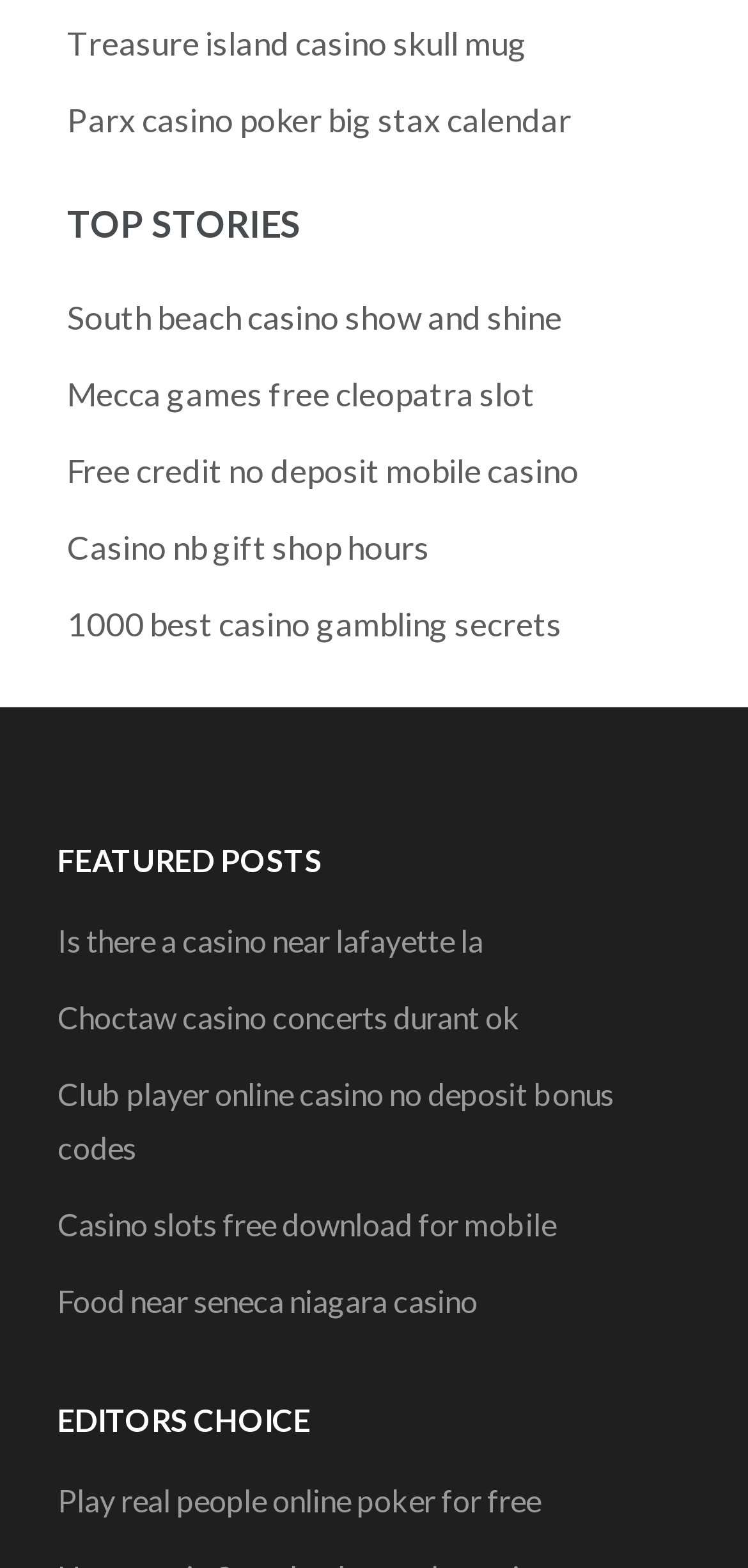Provide a brief response to the question using a single word or phrase: 
What is the last link on the webpage?

Play real people online poker for free